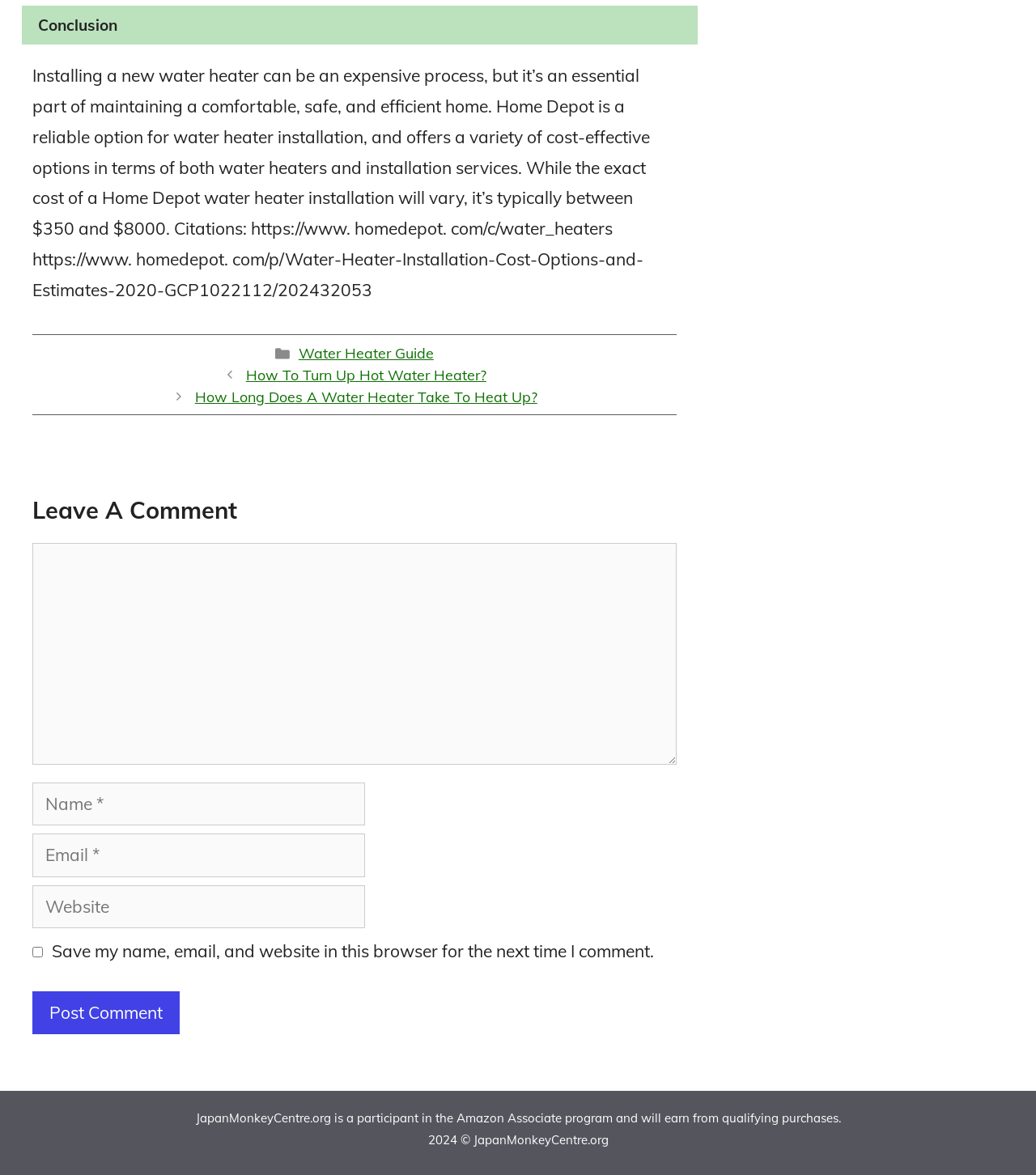Provide a short answer to the following question with just one word or phrase: How many links are available in the post navigation section?

2